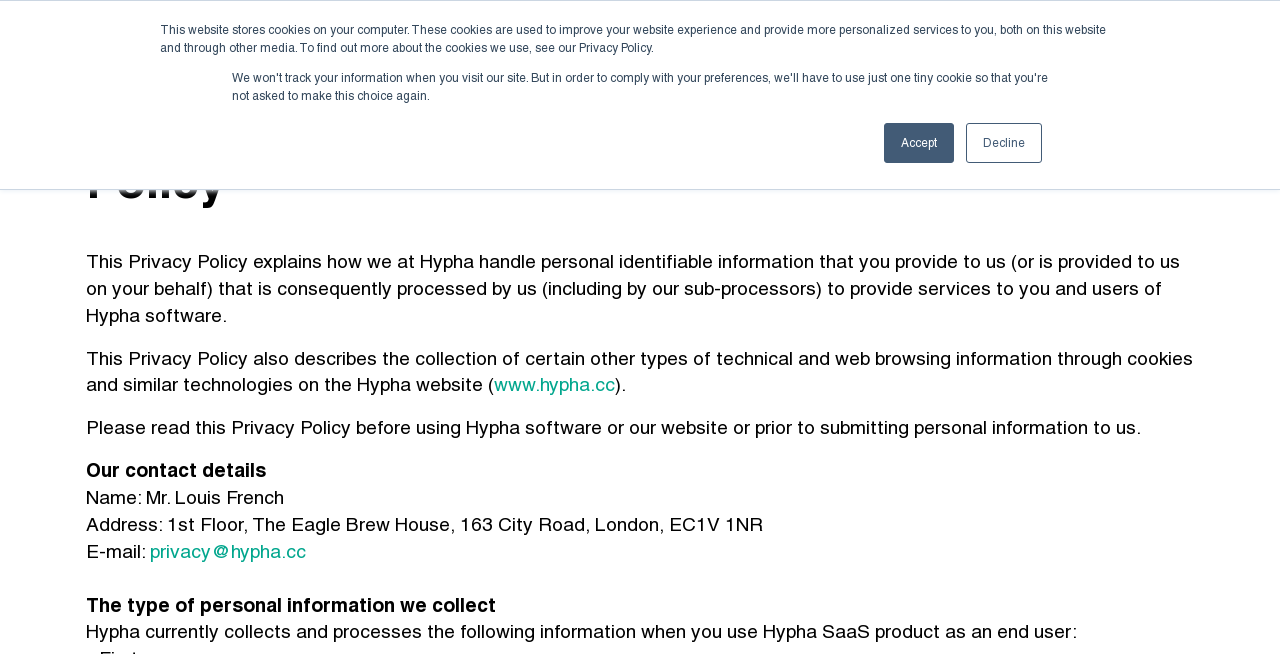Find and specify the bounding box coordinates that correspond to the clickable region for the instruction: "Visit the About us page".

[0.716, 0.027, 0.797, 0.091]